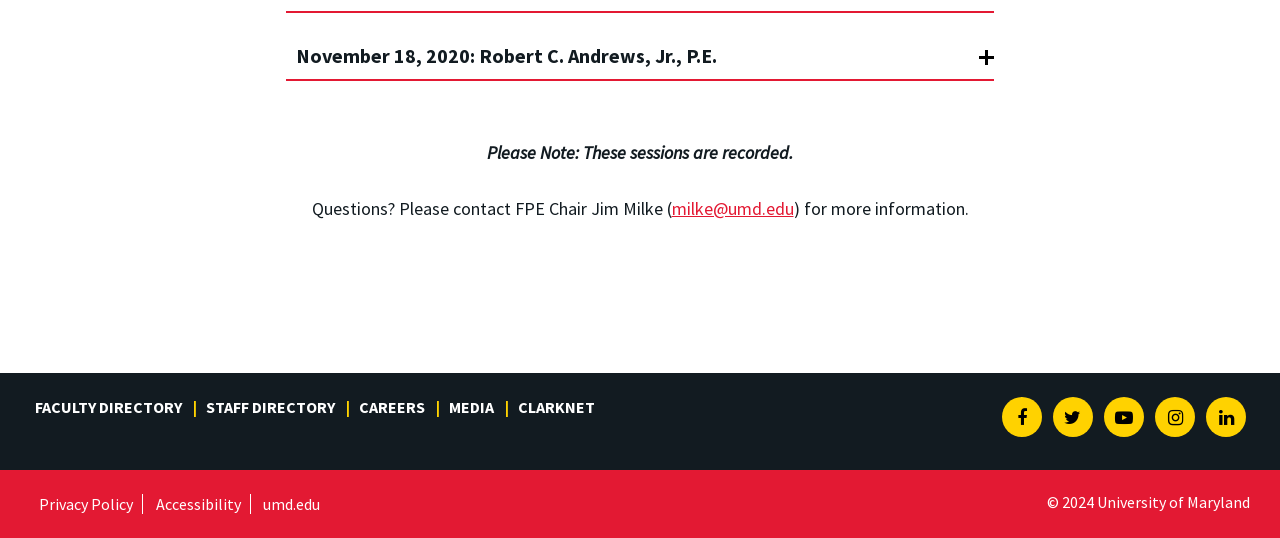Answer the following query with a single word or phrase:
How many directories are available?

3